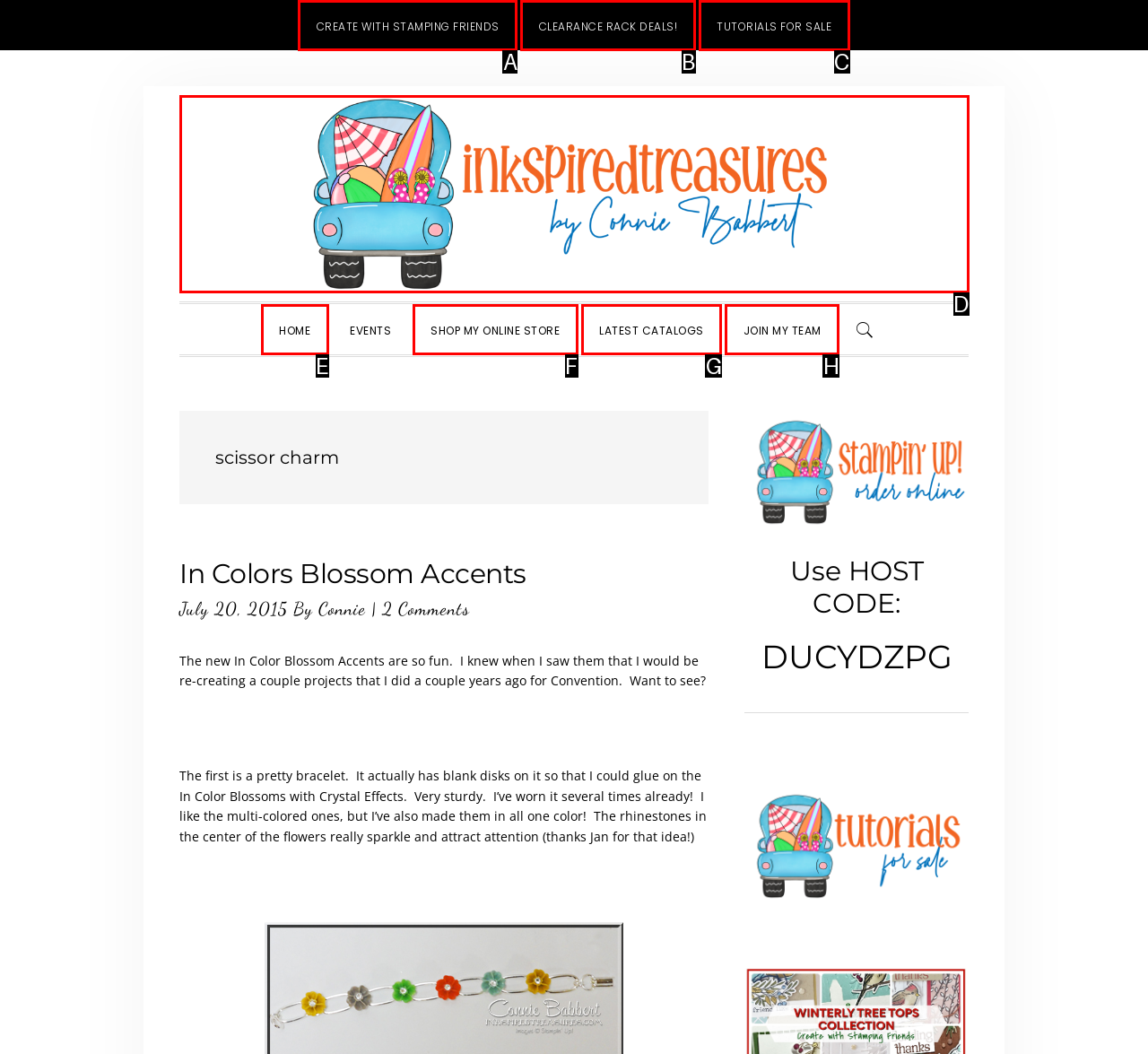Select the option that matches this description: Create with Stamping Friends
Answer by giving the letter of the chosen option.

A